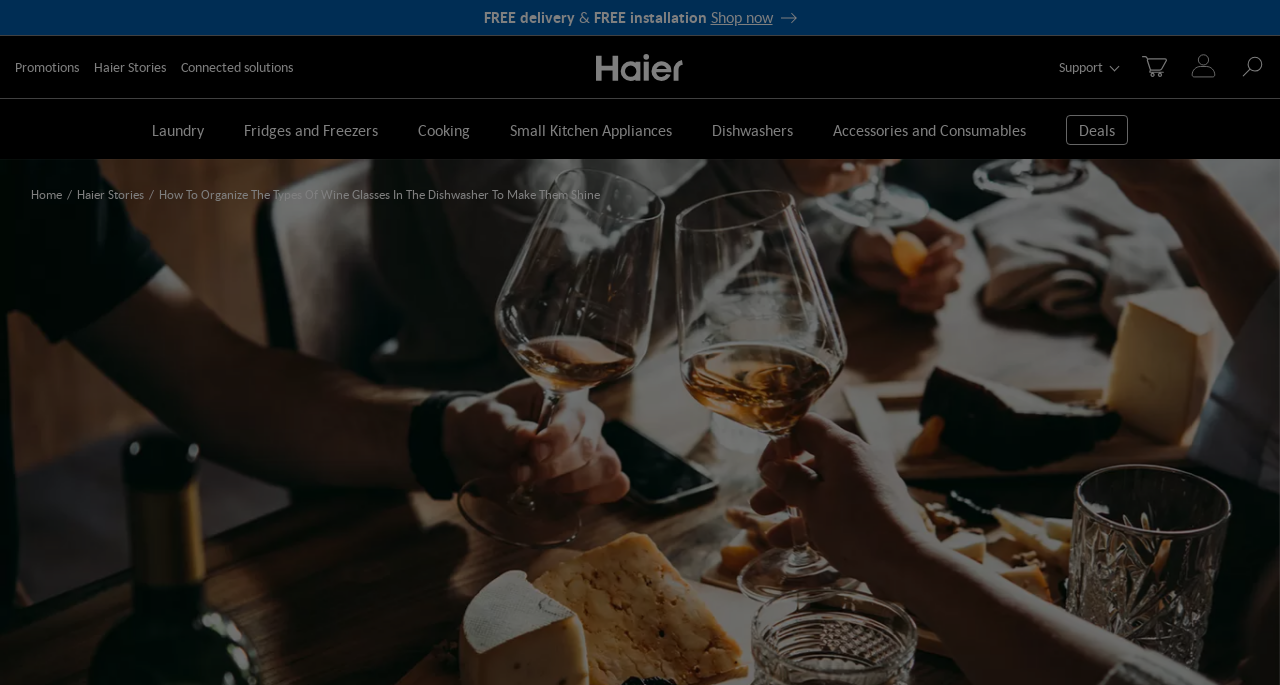Please identify the bounding box coordinates of the element's region that should be clicked to execute the following instruction: "Click on the 'FREE delivery & FREE installation Shop now' link". The bounding box coordinates must be four float numbers between 0 and 1, i.e., [left, top, right, bottom].

[0.378, 0.012, 0.622, 0.039]